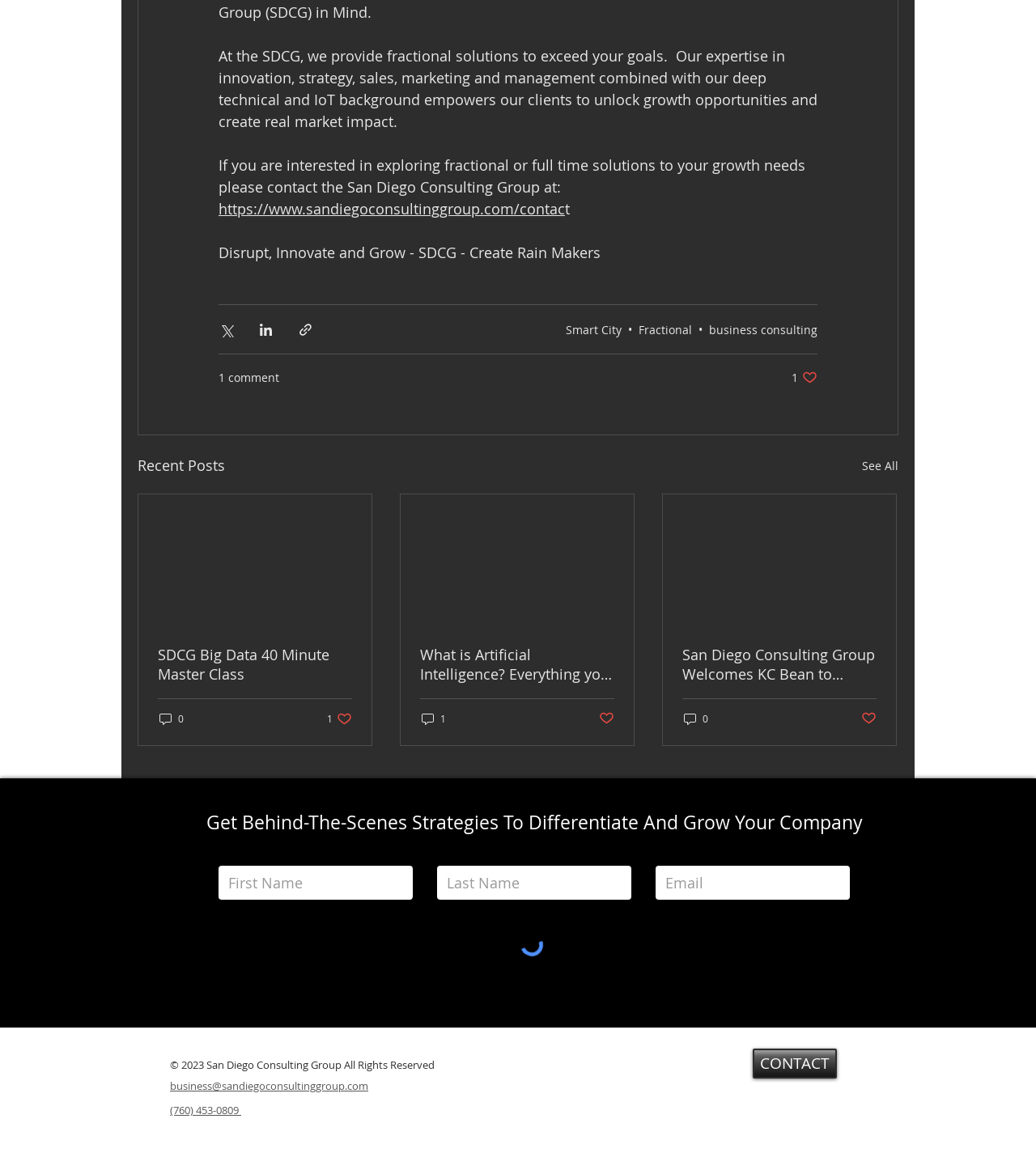What is the company name?
Based on the image, provide your answer in one word or phrase.

San Diego Consulting Group